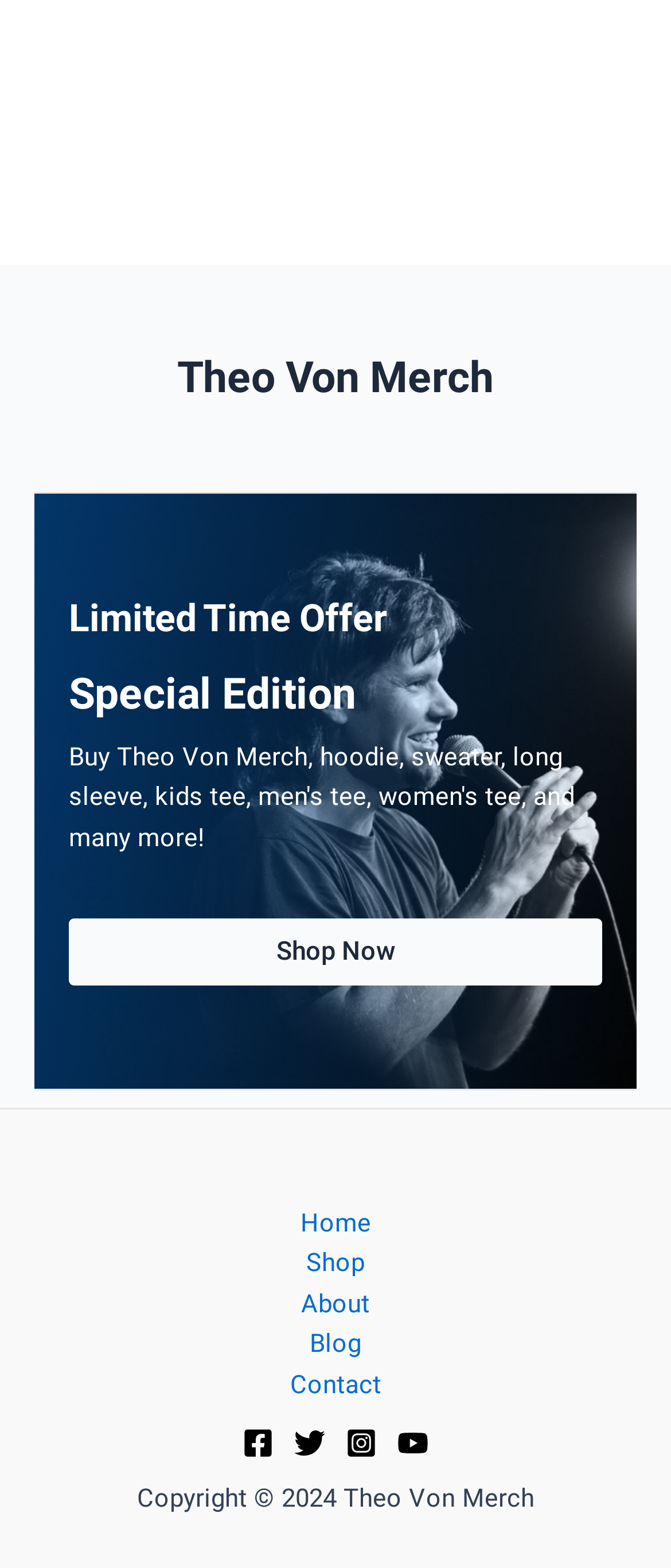Reply to the question with a single word or phrase:
What is the special offer on the page?

Limited Time Offer